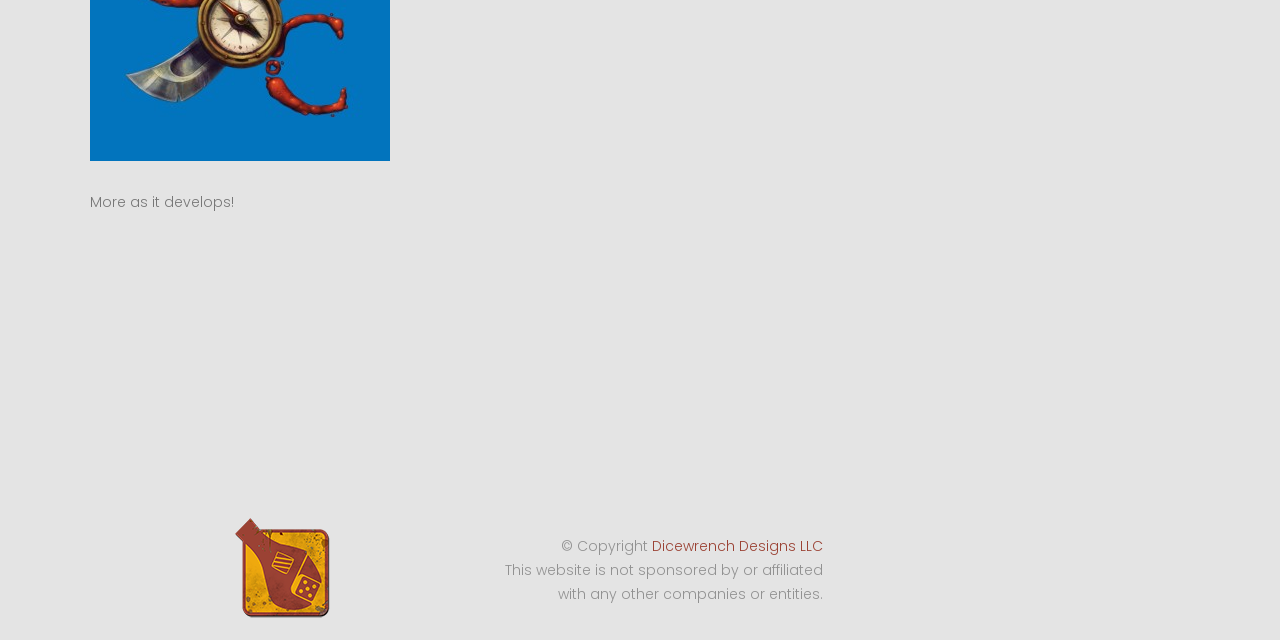Identify the bounding box for the element characterized by the following description: "Klarna Credit".

None